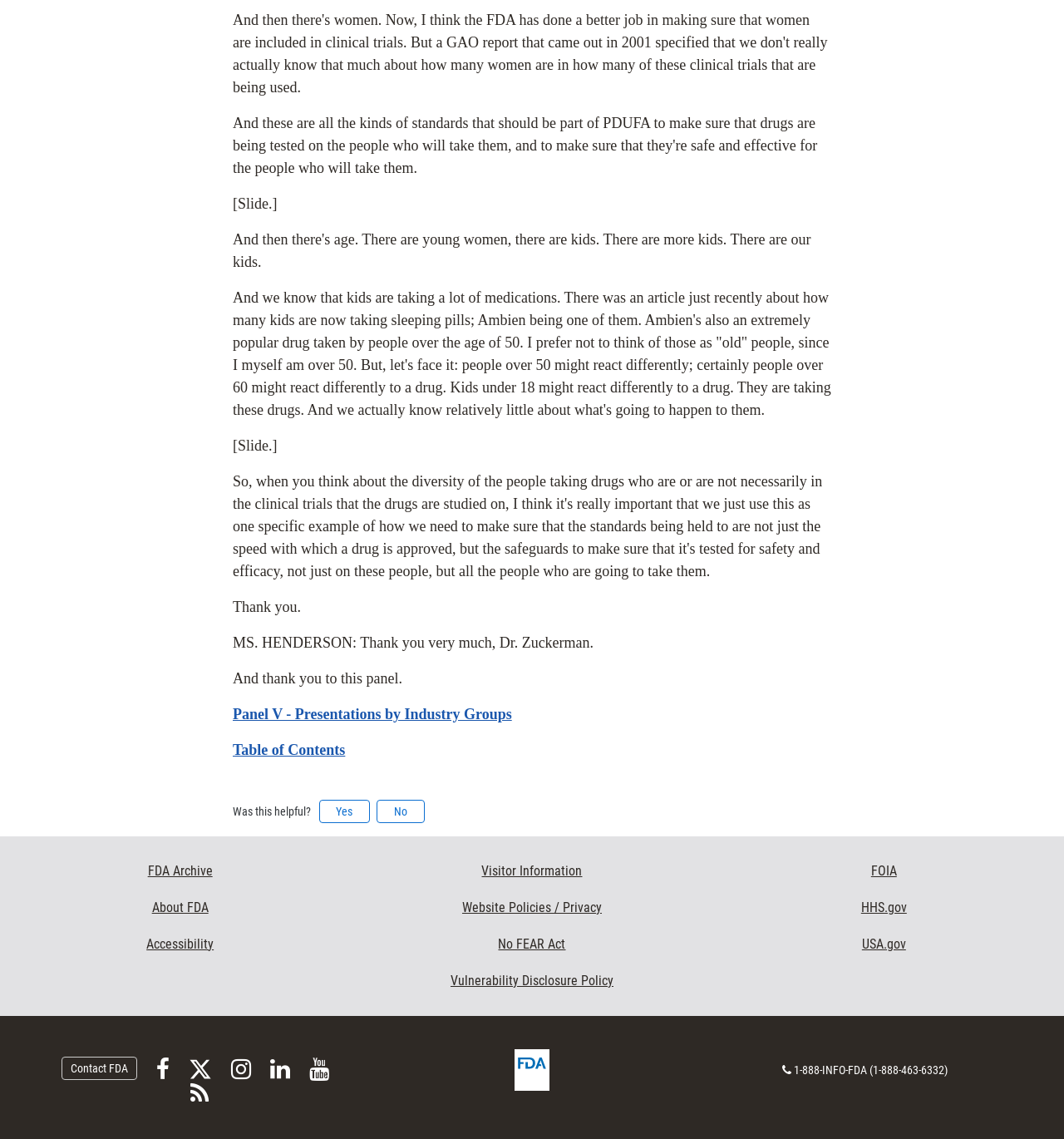What is the contact number of FDA?
Please provide a comprehensive answer based on the information in the image.

The contact number of FDA is provided in the text '1-888-INFO-FDA (1-888-463-6332)' which is located at the bottom of the webpage.